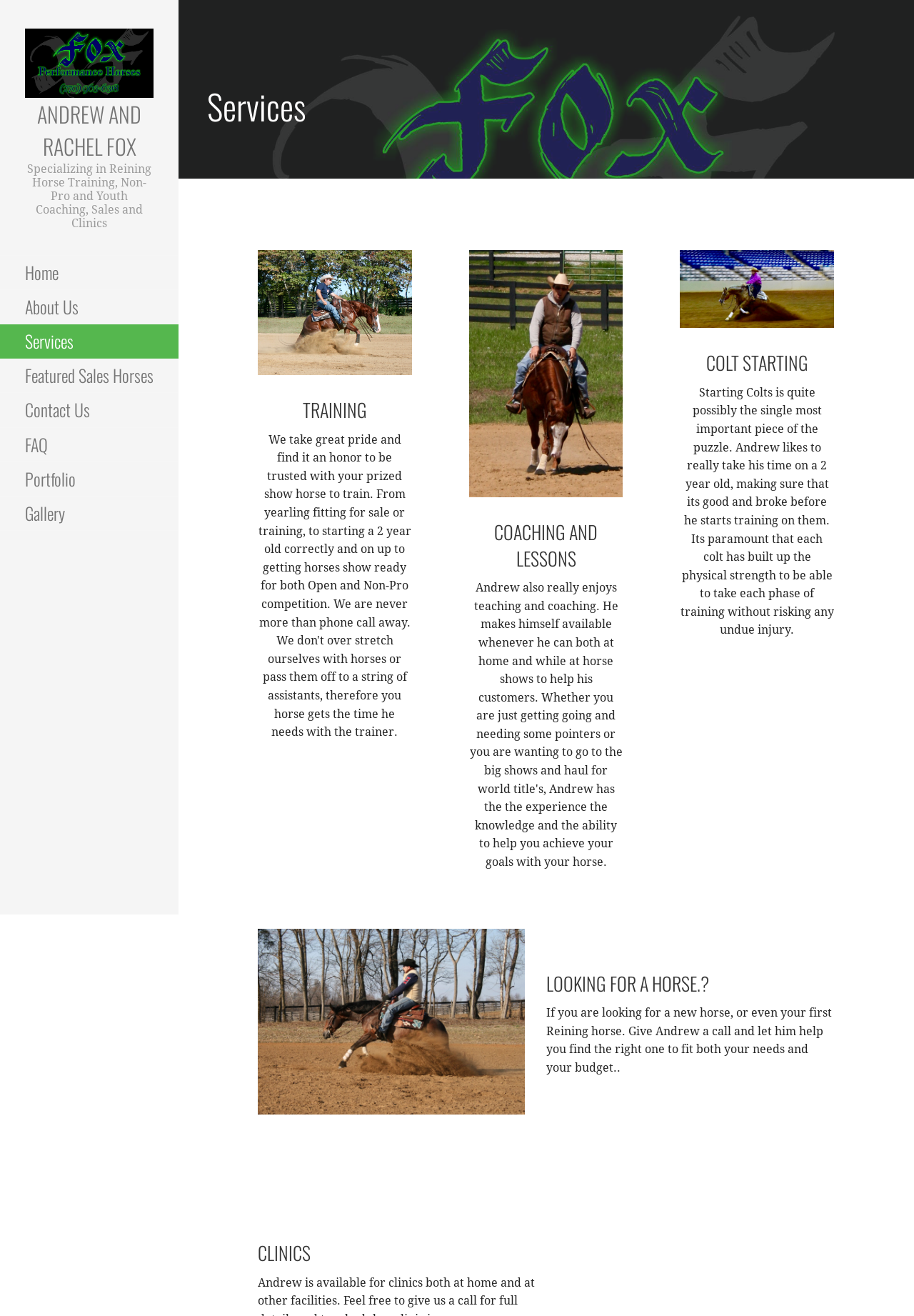What type of horse training is specialized?
Please use the image to provide a one-word or short phrase answer.

Reining Horse Training